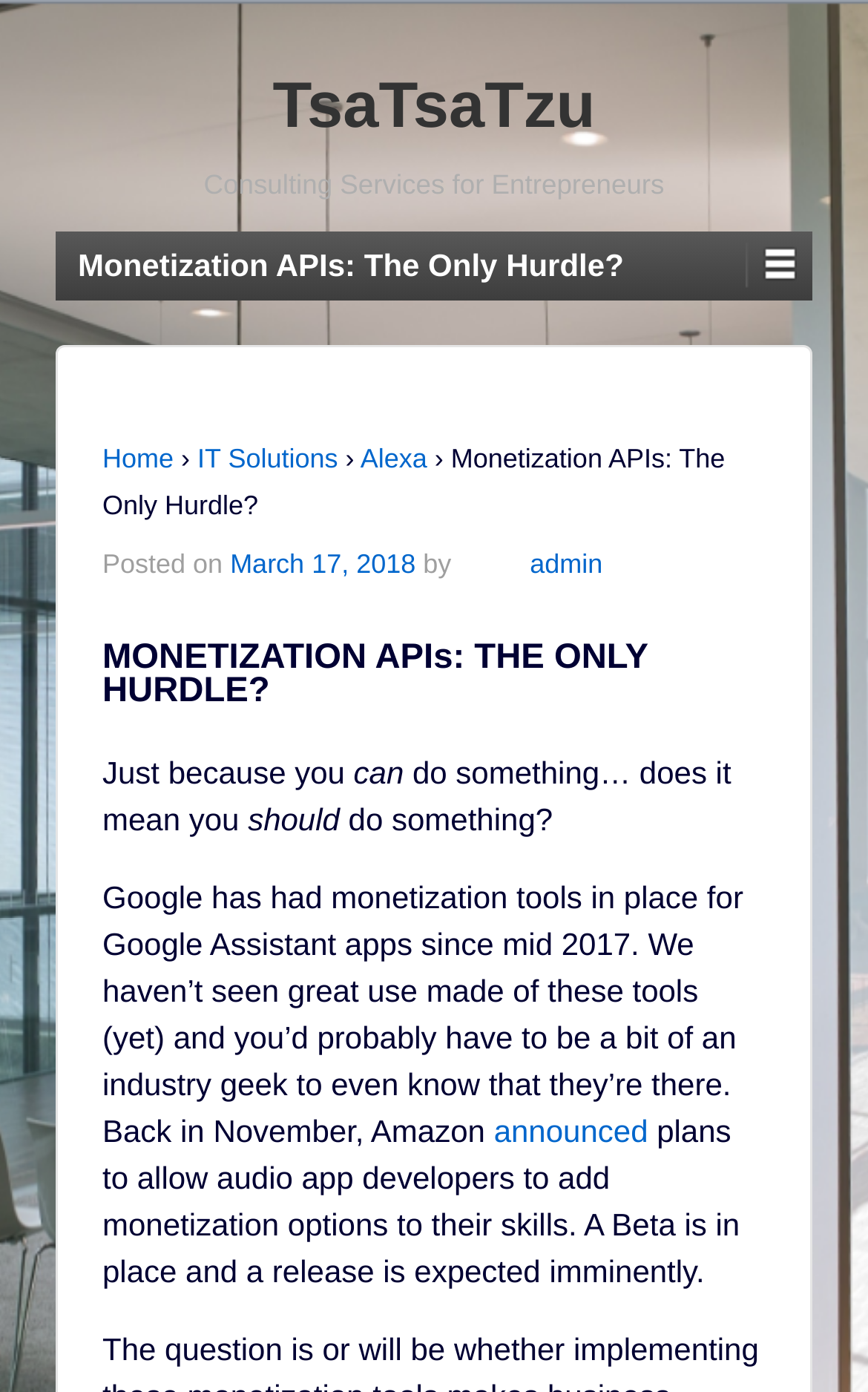When was the article posted?
Respond to the question with a well-detailed and thorough answer.

I determined the posting date of the article by looking at the link element with the text 'March 17, 2018' below the article title, which is likely the publication date of the article.